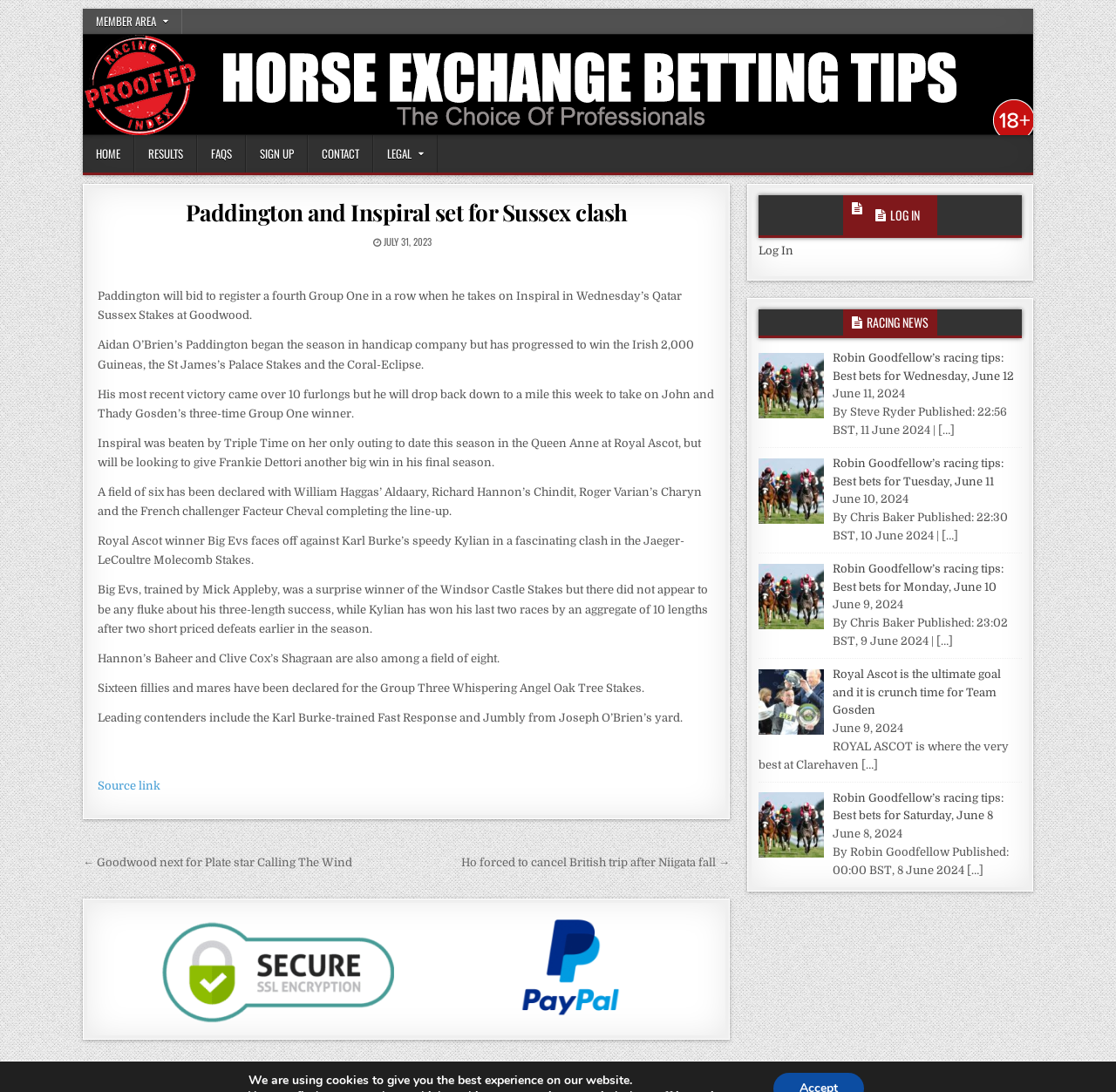Using the webpage screenshot, find the UI element described by Results. Provide the bounding box coordinates in the format (top-left x, top-left y, bottom-right x, bottom-right y), ensuring all values are floating point numbers between 0 and 1.

[0.12, 0.124, 0.177, 0.158]